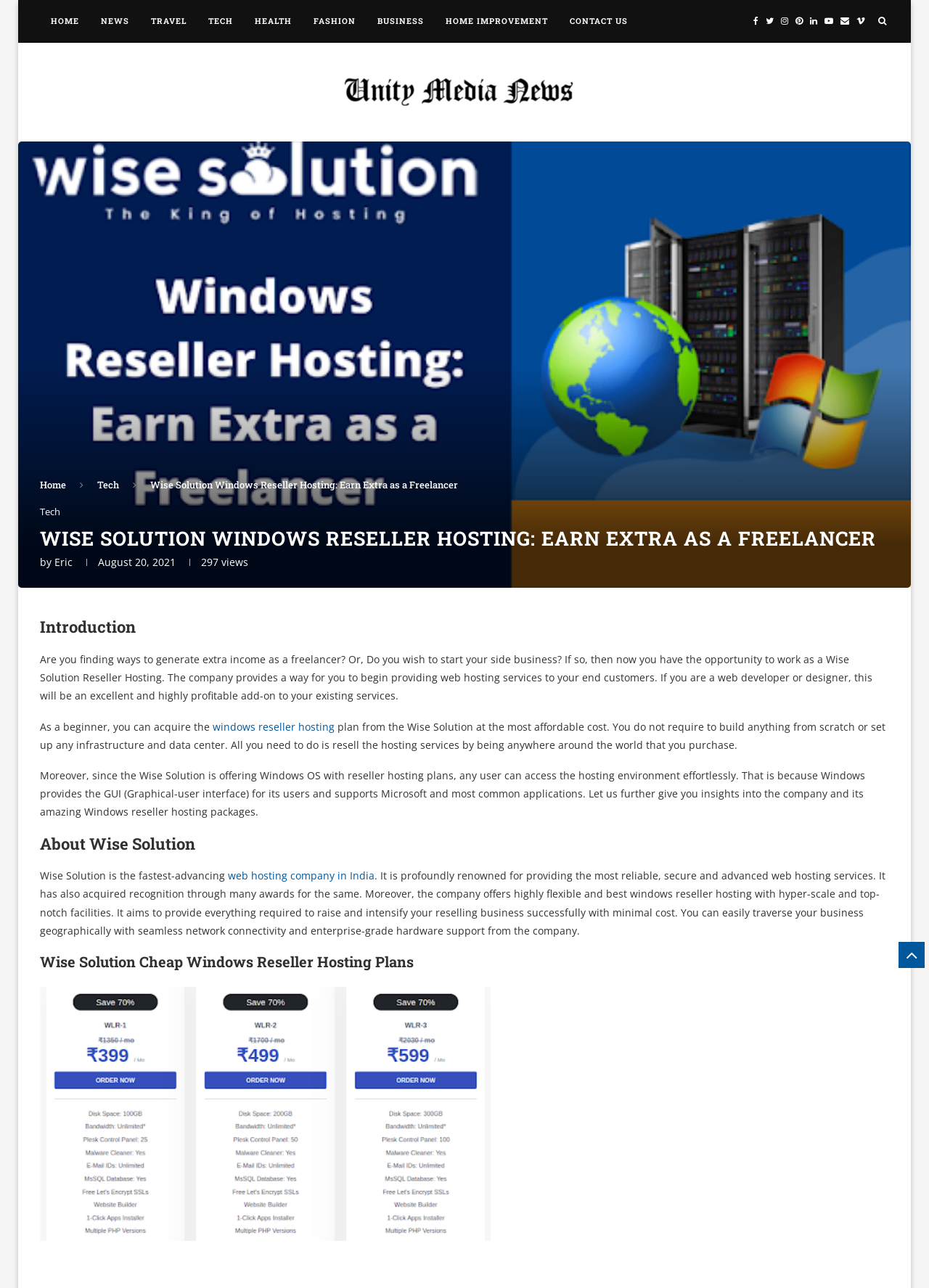What is the name of the company offering Windows reseller hosting?
Examine the screenshot and reply with a single word or phrase.

Wise Solution